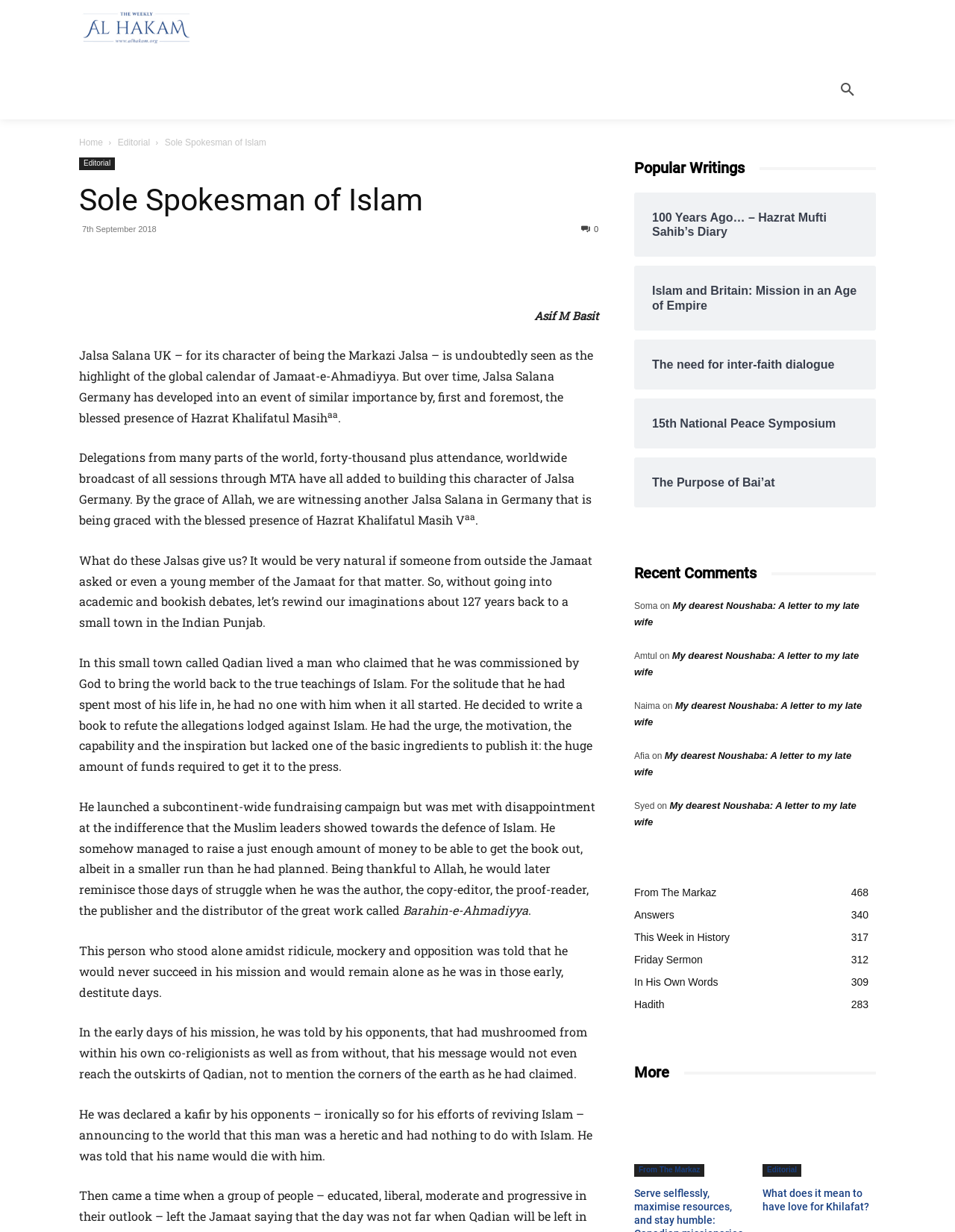What is the name of the event mentioned in the article?
Answer the question using a single word or phrase, according to the image.

Jalsa Salana UK